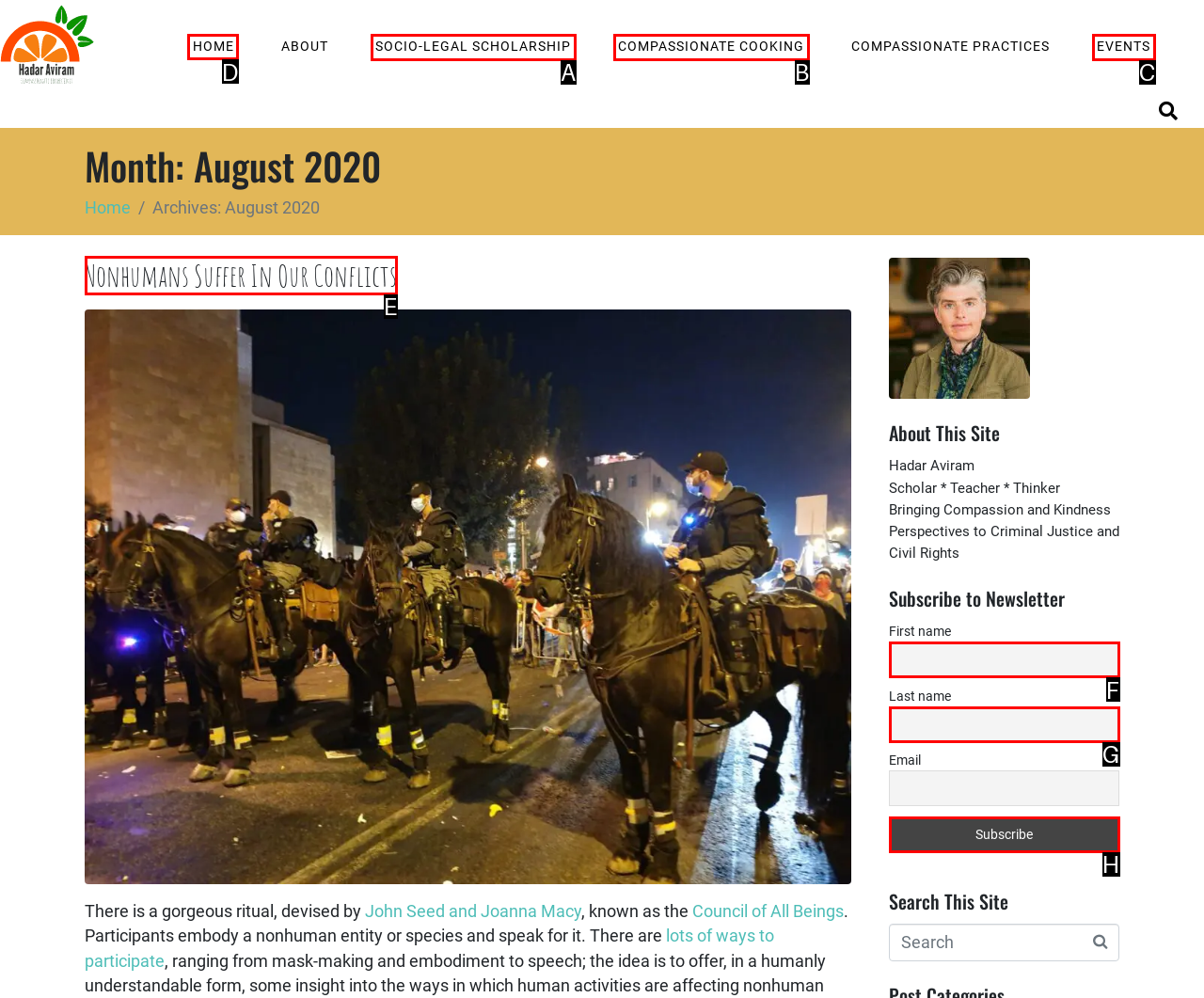Point out which HTML element you should click to fulfill the task: go to home page.
Provide the option's letter from the given choices.

D